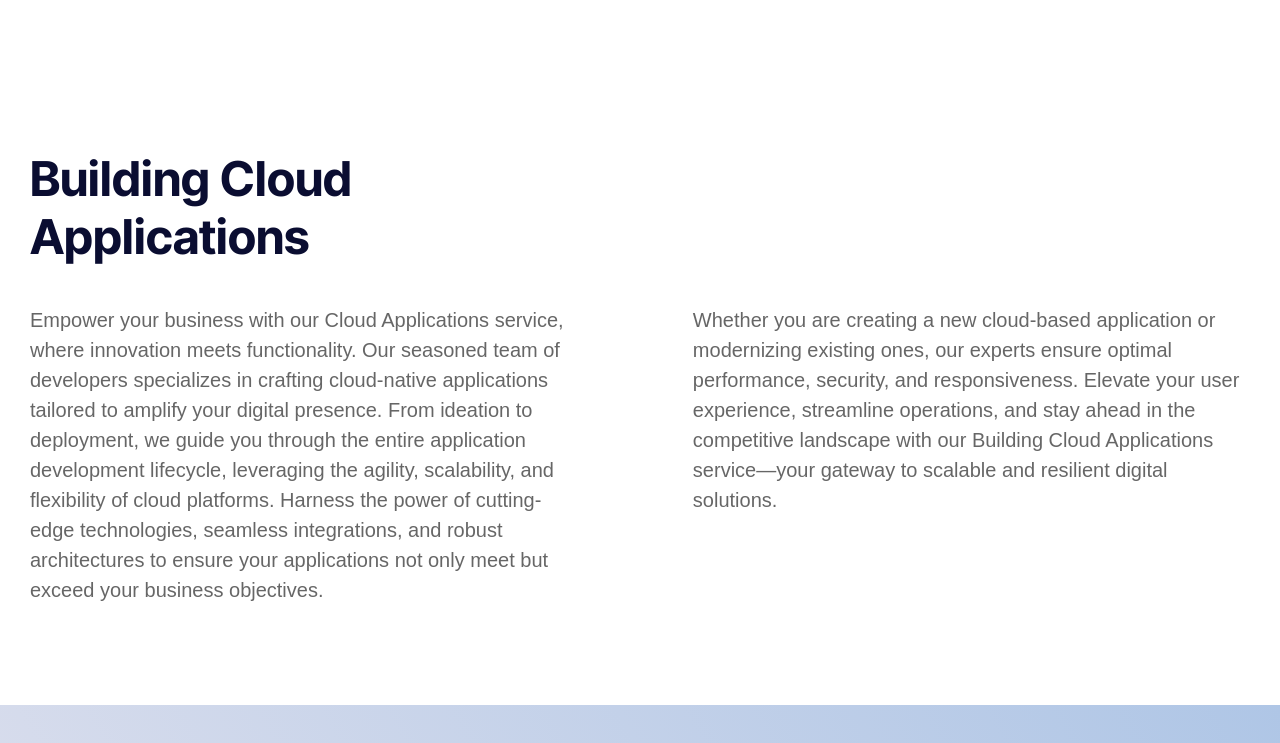Give a one-word or one-phrase response to the question:
What is the main service offered by the company?

Building Cloud Applications